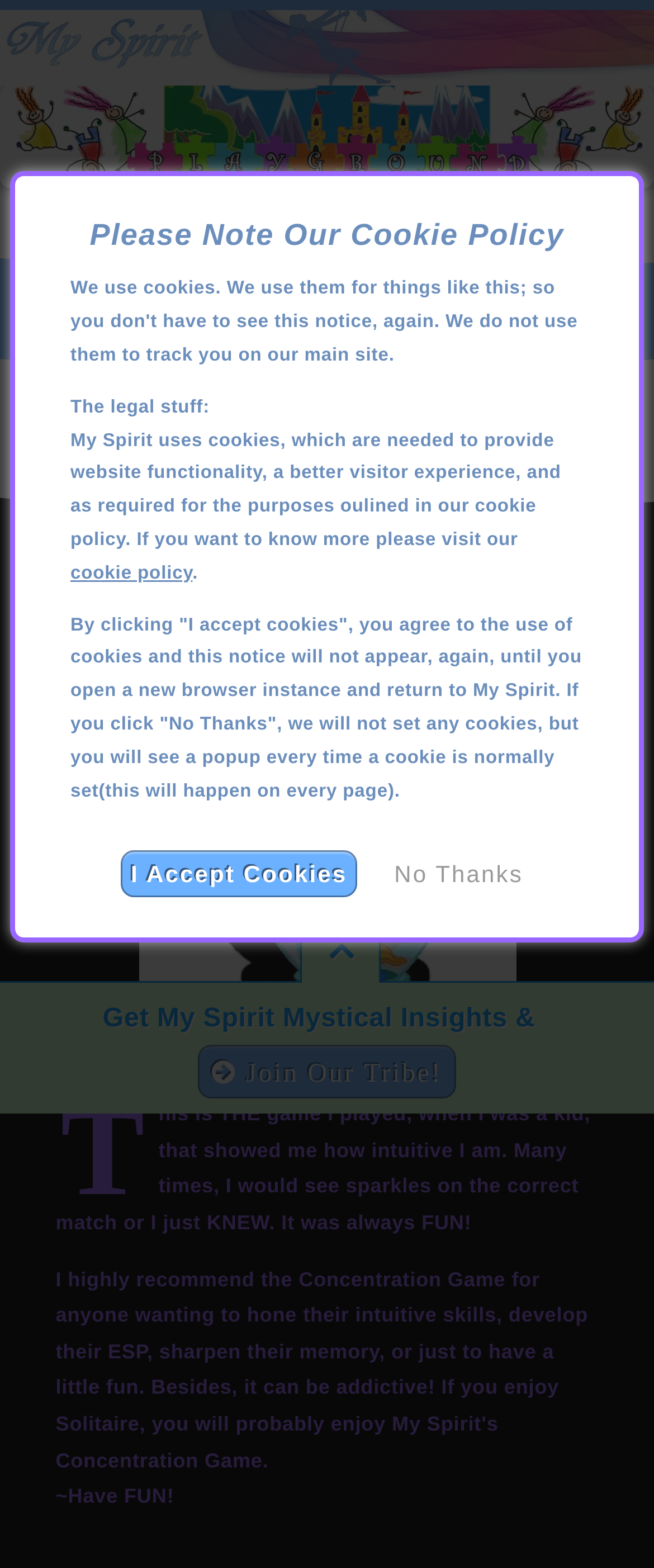What is the purpose of the game according to the webpage?
From the image, provide a succinct answer in one word or a short phrase.

Sharpen intuitive skills and increase psychic powers